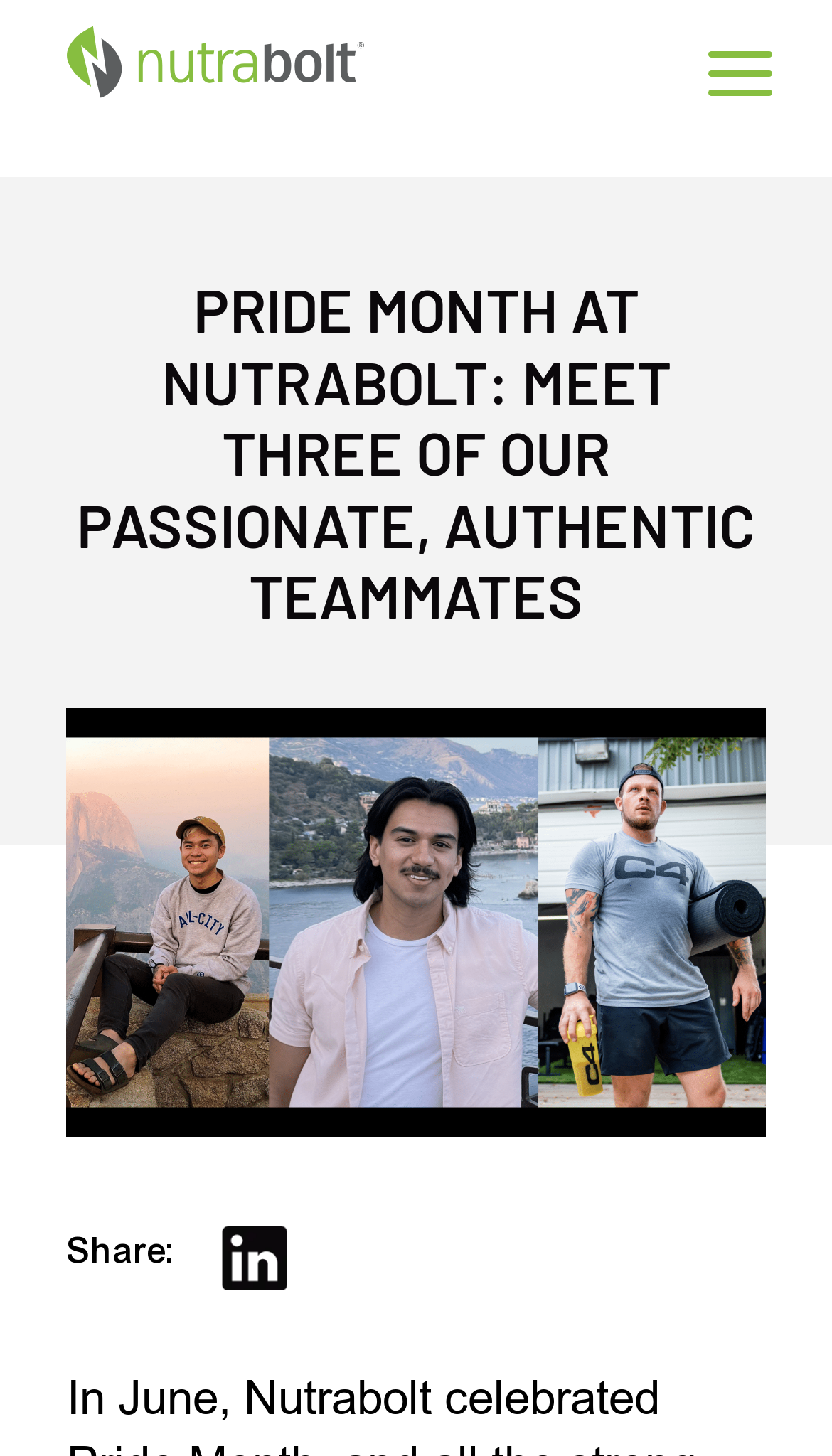Please identify the primary heading on the webpage and return its text.

PRIDE MONTH AT NUTRABOLT: MEET THREE OF OUR PASSIONATE, AUTHENTIC TEAMMATES